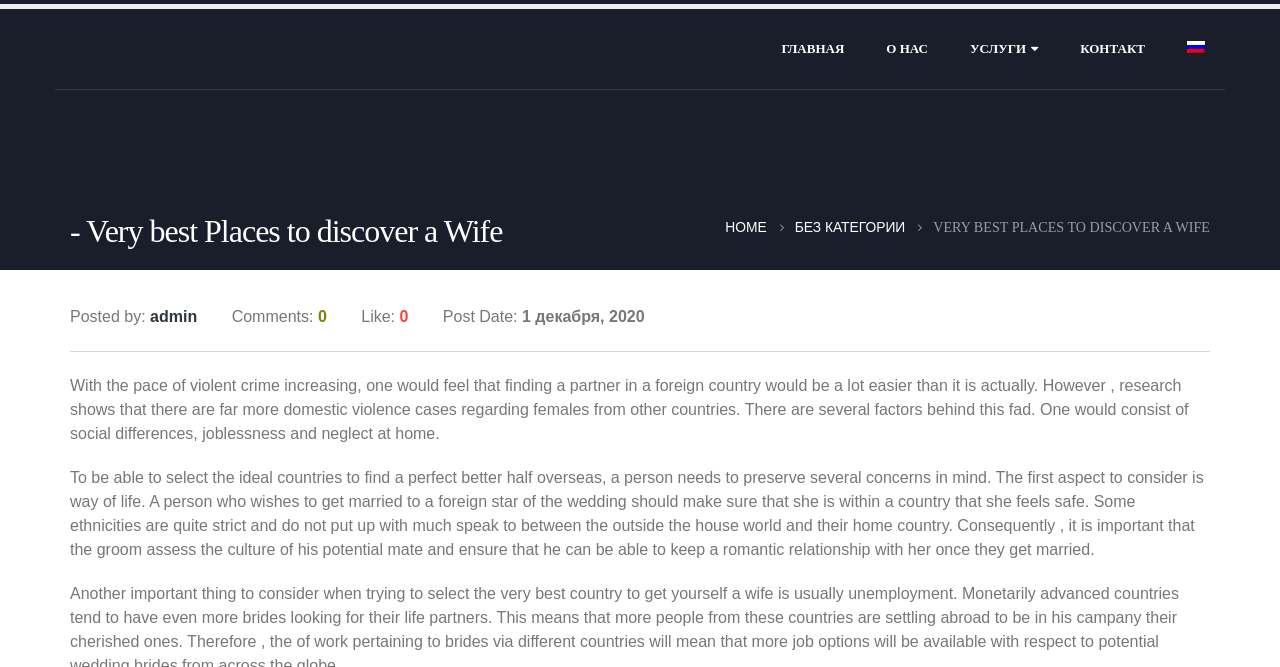Create a detailed description of the webpage's content and layout.

The webpage appears to be a blog post or article about finding a wife overseas. At the top, there is a navigation menu with five links: "ГЛАВНАЯ", "О НАС", "УСЛУГИ", "КОНТАКТ", and "ru", which is accompanied by a small Russian flag icon. Below the navigation menu, there is a heading that reads "Very best Places to discover a Wife".

On the left side of the page, there are two links: "HOME" and "БЕЗ КАТЕГОРИИ". To the right of these links, there is a large heading that reads "VERY BEST PLACES TO DISCOVER A WIFE". Below this heading, there is a section with metadata about the post, including the author "admin", the number of comments "0", the number of likes, and the post date "1 декабря, 2020".

The main content of the page is divided into two paragraphs of text. The first paragraph discusses the challenges of finding a partner in a foreign country, citing the increase in violent crime and domestic violence cases involving foreign women. The second paragraph provides advice on how to select the ideal countries to find a perfect wife overseas, considering factors such as lifestyle and cultural differences.

Overall, the webpage appears to be a informative article or blog post about finding a wife overseas, with a focus on cultural and lifestyle considerations.